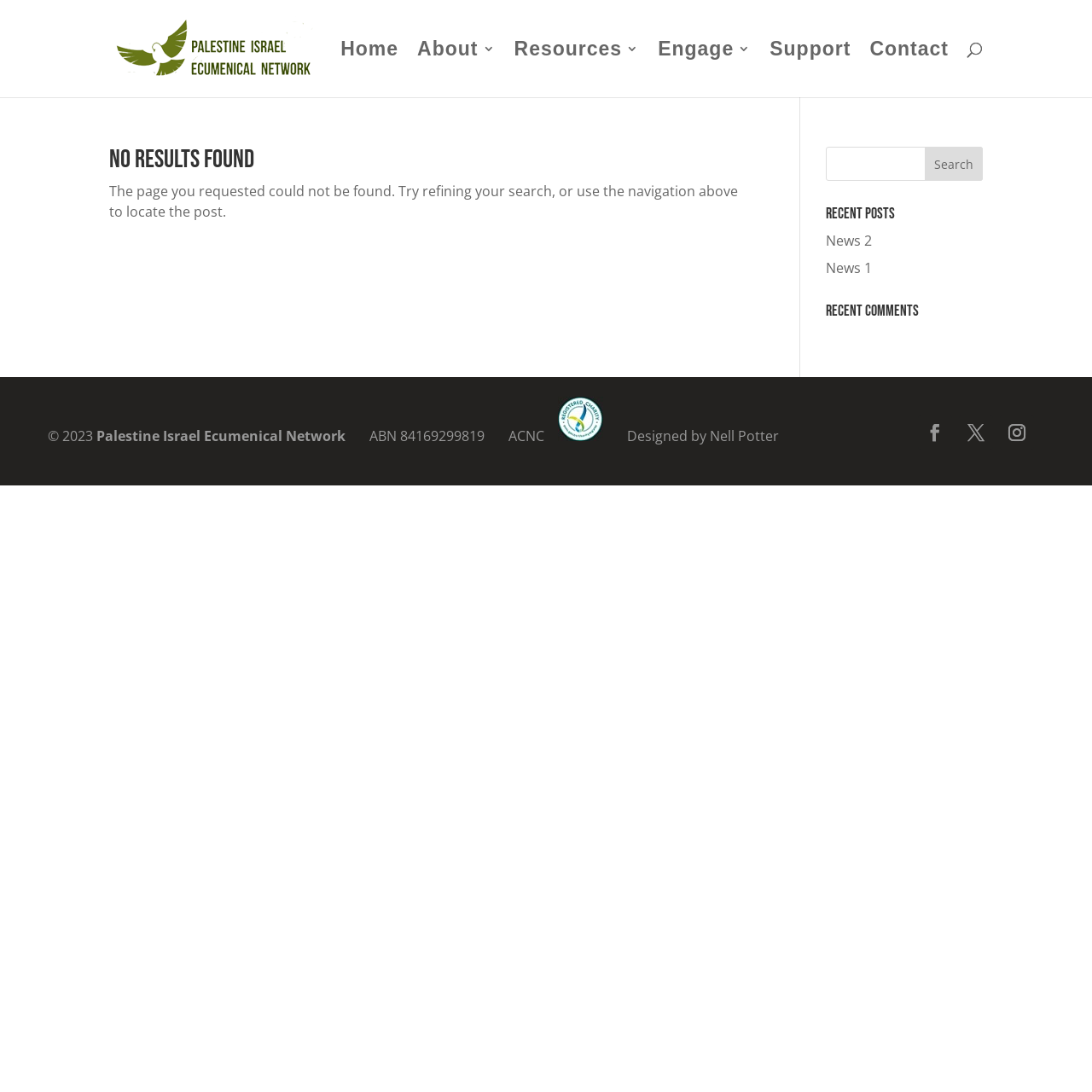Detail the various sections and features of the webpage.

This webpage is a 404 error page from the Palestine Israel Ecumenical Network. At the top left, there is a logo image and a link to the network's homepage. Below the logo, there is a navigation menu with links to "Home", "About 3", "Resources 3", "Engage 3", "Support", and "Contact". 

On the top right, there is a search bar with a search button. Below the navigation menu, there is an article section with a heading "No Results Found" and a paragraph of text explaining that the requested page could not be found. 

On the right side of the page, there is another search bar with a search button. Below this search bar, there are headings for "Recent Posts" and "Recent Comments", with links to "News 2" and "News 1" under the "Recent Posts" heading.

At the bottom of the page, there is a footer section with copyright information, a statement about the network, and a credit for the website's design. There are also three social media links on the bottom right.